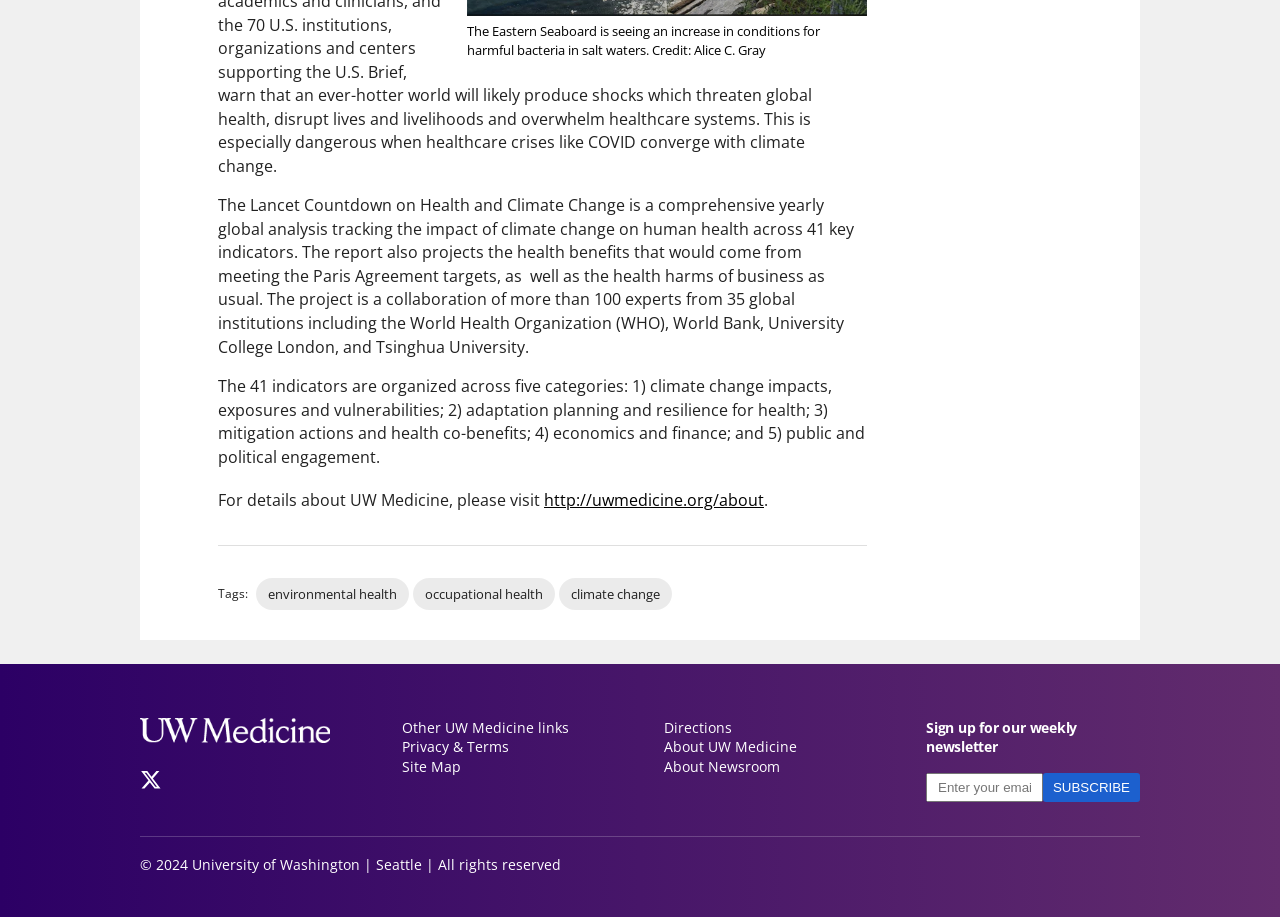What can be done with the email textbox?
By examining the image, provide a one-word or phrase answer.

Sign up for newsletter